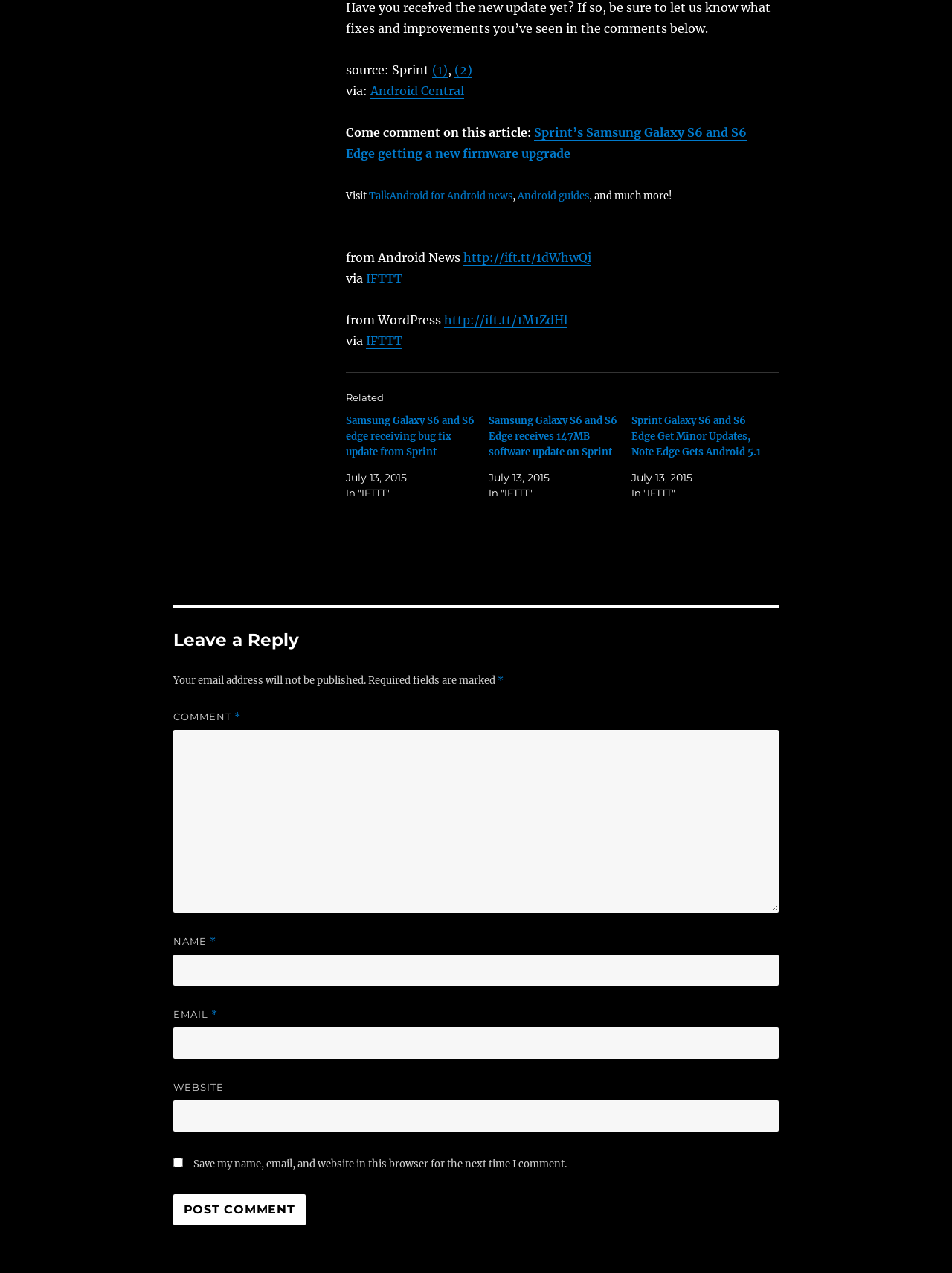Identify the bounding box coordinates of the region that needs to be clicked to carry out this instruction: "Enter your name". Provide these coordinates as four float numbers ranging from 0 to 1, i.e., [left, top, right, bottom].

[0.182, 0.75, 0.818, 0.774]